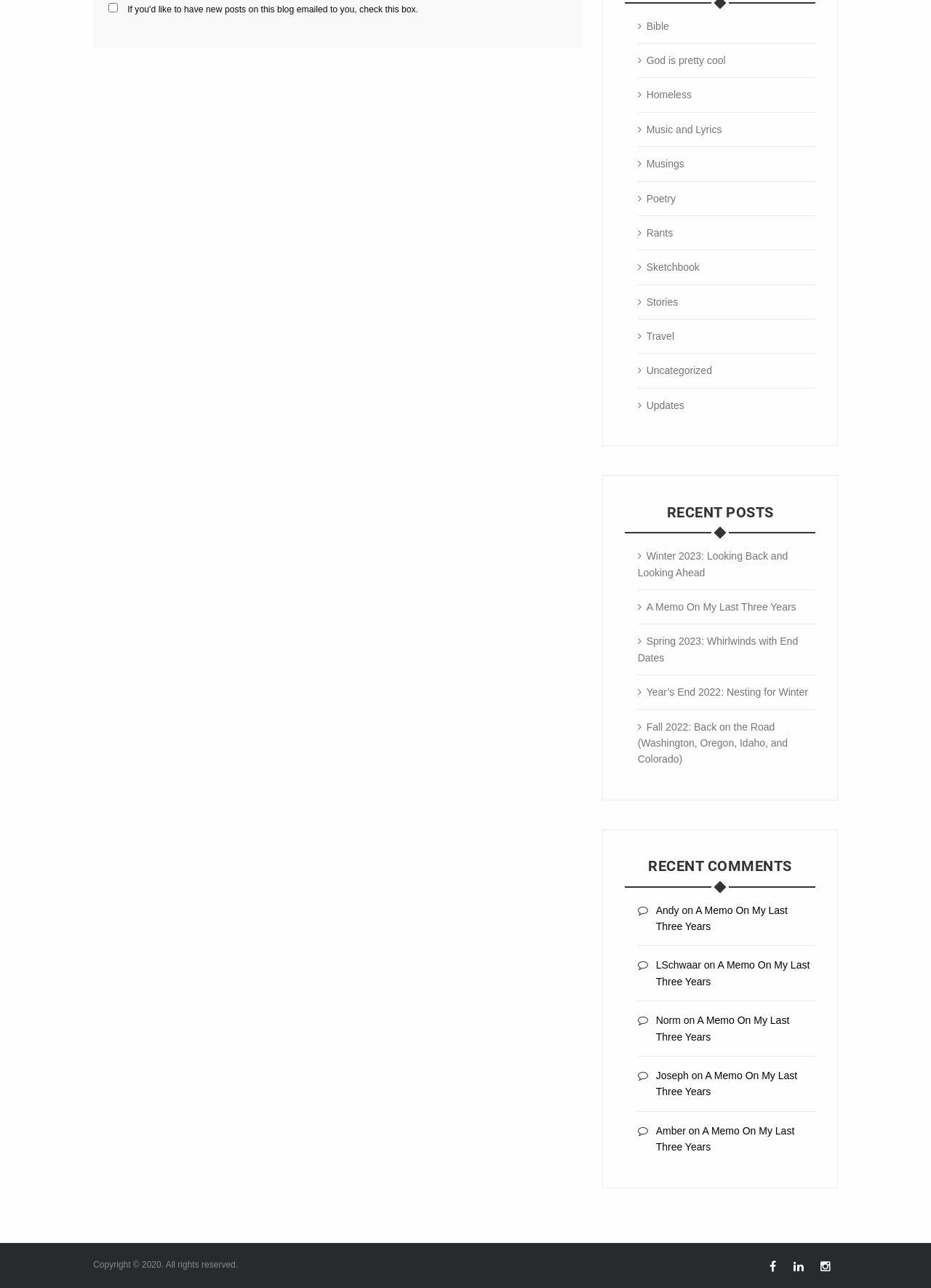Locate the bounding box of the UI element defined by this description: "Music and Lyrics". The coordinates should be given as four float numbers between 0 and 1, formatted as [left, top, right, bottom].

[0.685, 0.096, 0.775, 0.105]